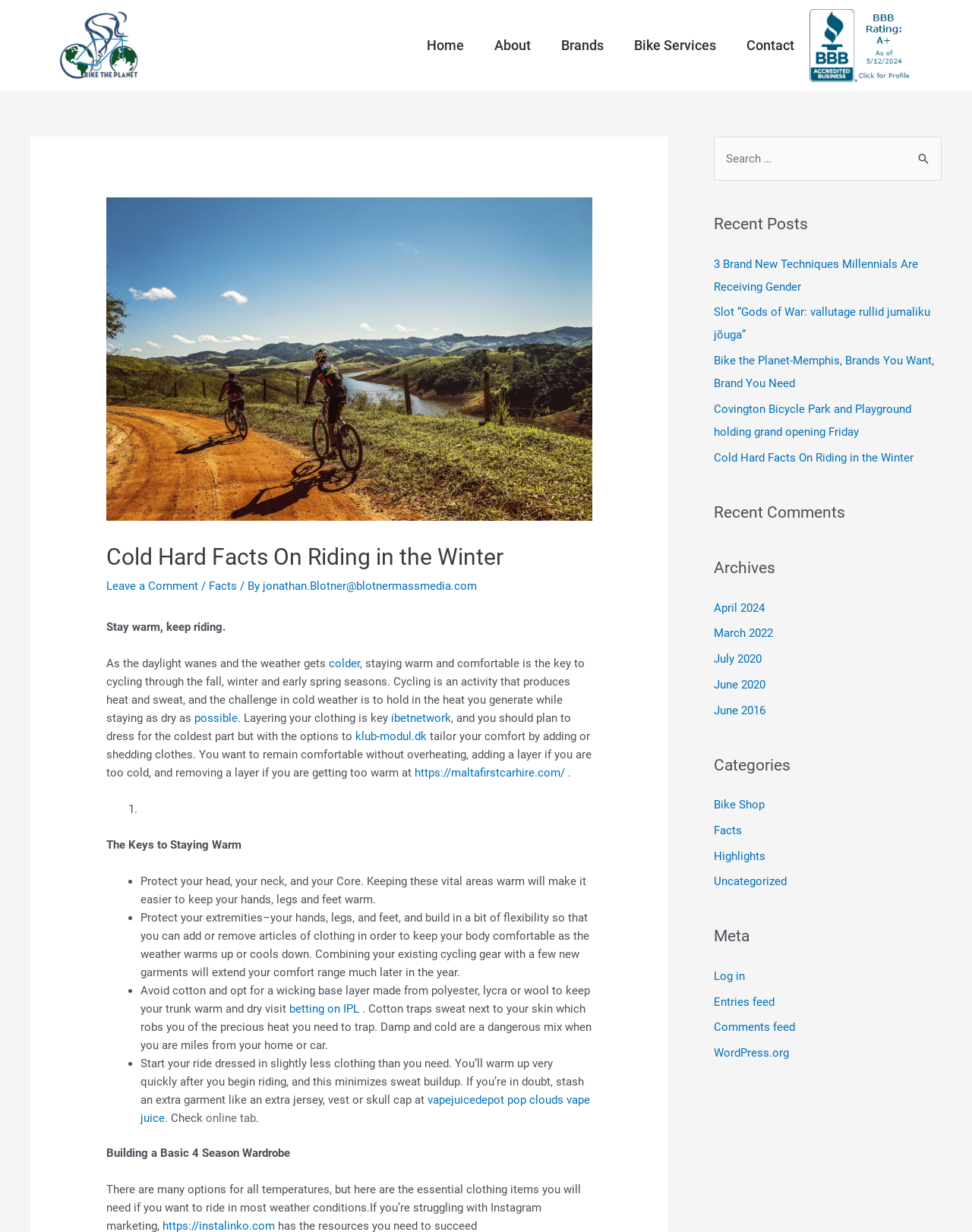Respond to the question with just a single word or phrase: 
How many categories are listed?

4